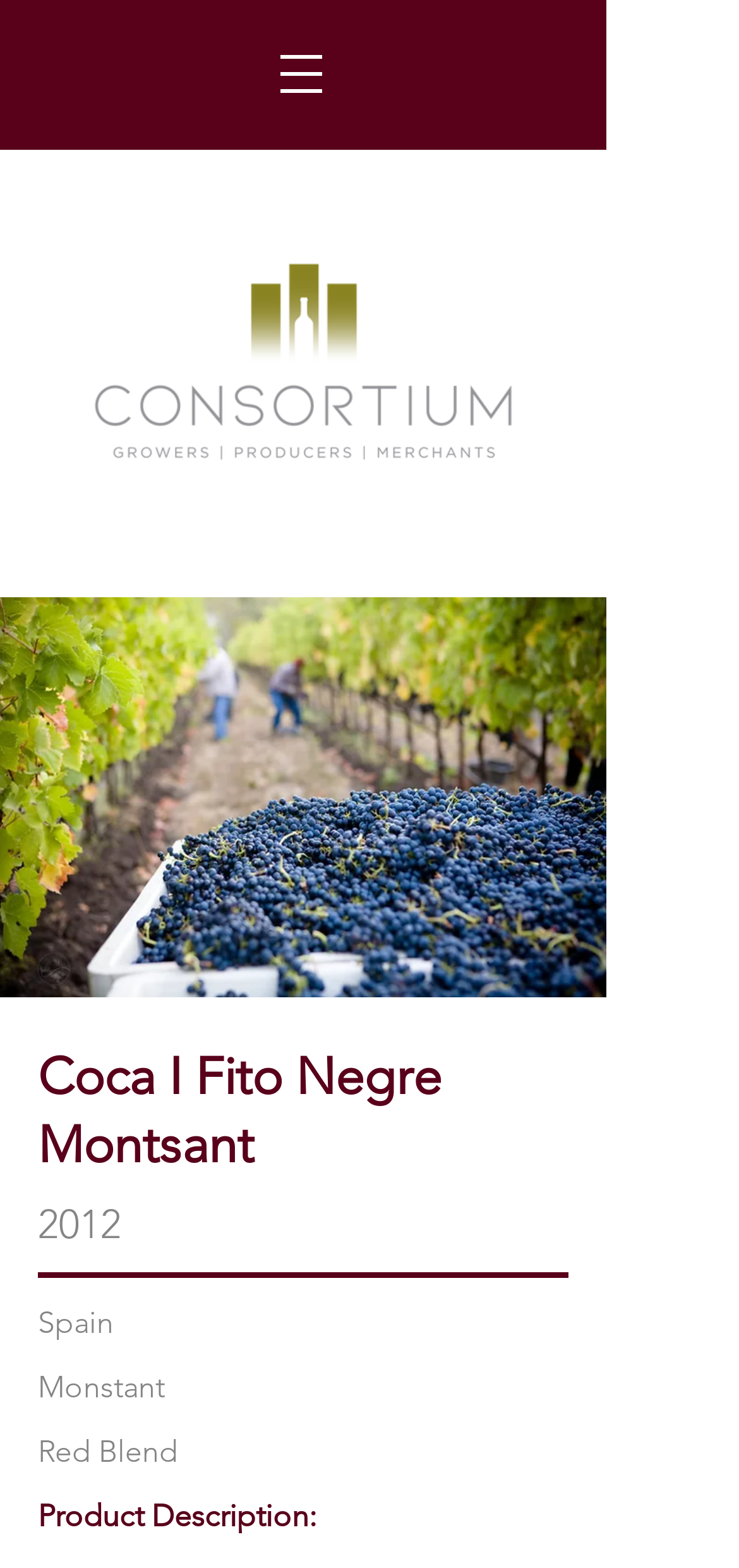Is there a navigation menu on the webpage? From the image, respond with a single word or brief phrase.

Yes